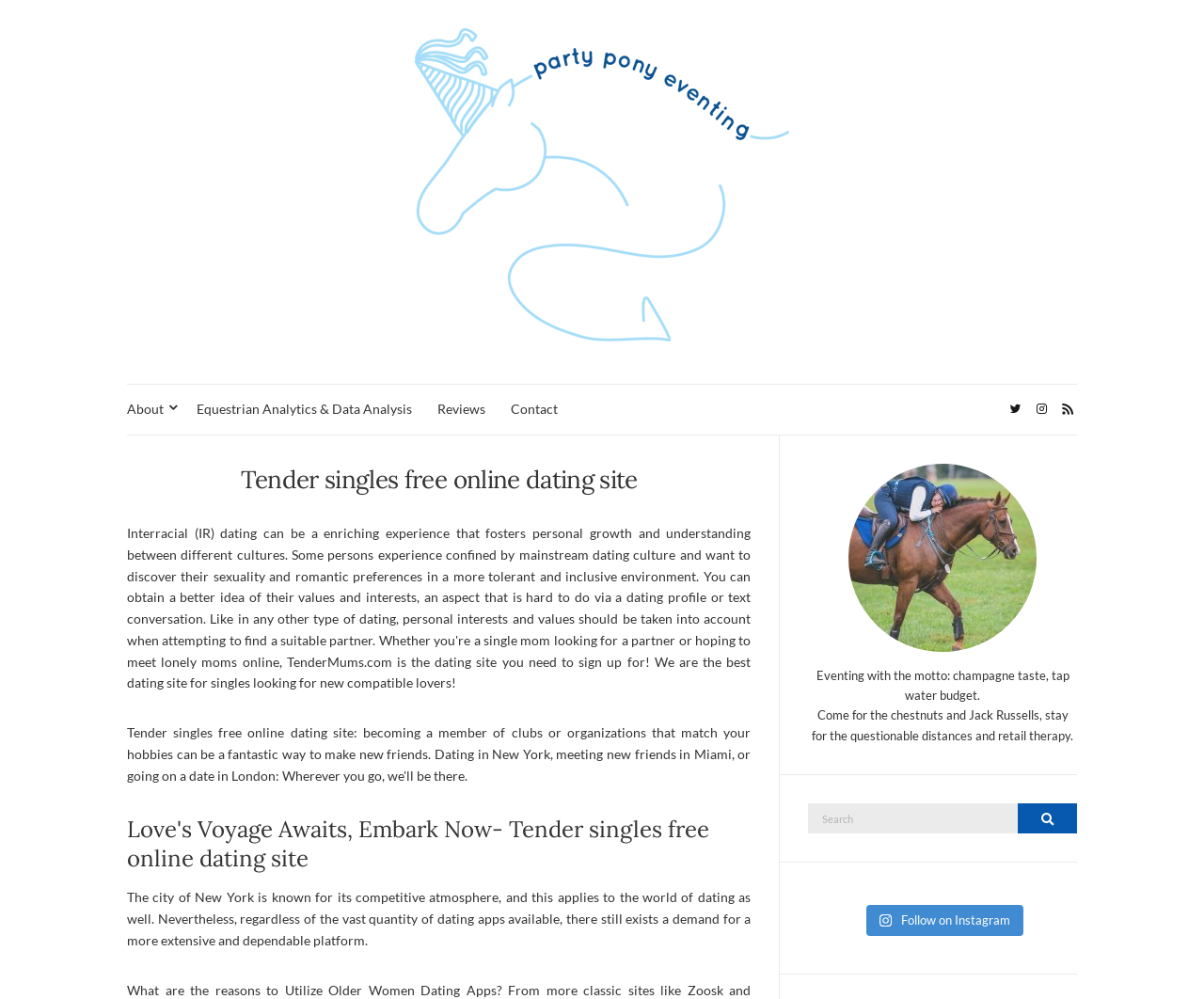Please identify the bounding box coordinates of the clickable element to fulfill the following instruction: "Follow on Instagram". The coordinates should be four float numbers between 0 and 1, i.e., [left, top, right, bottom].

[0.72, 0.905, 0.85, 0.937]